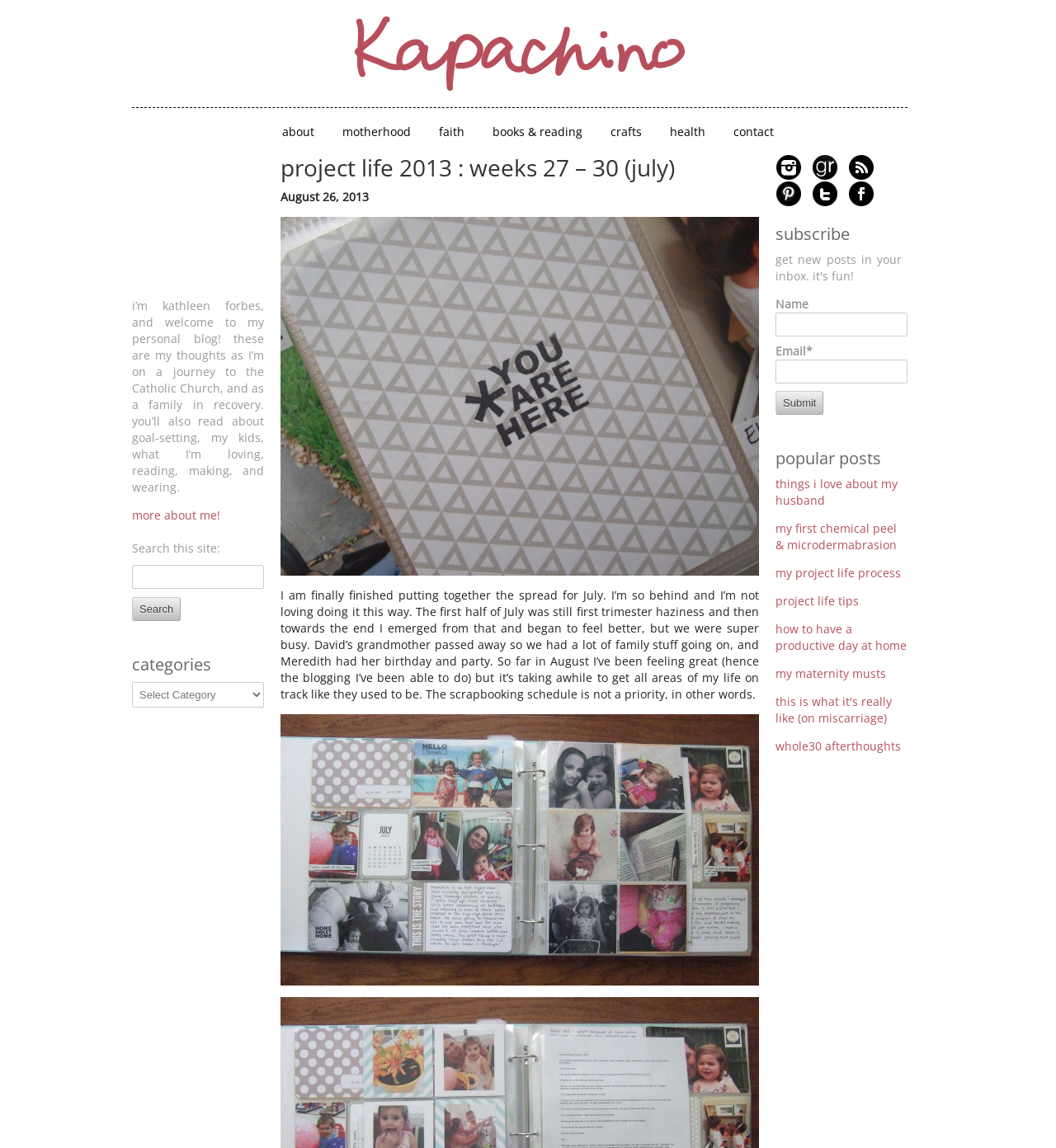Find and specify the bounding box coordinates that correspond to the clickable region for the instruction: "Click the 'Older Downloads' link".

None